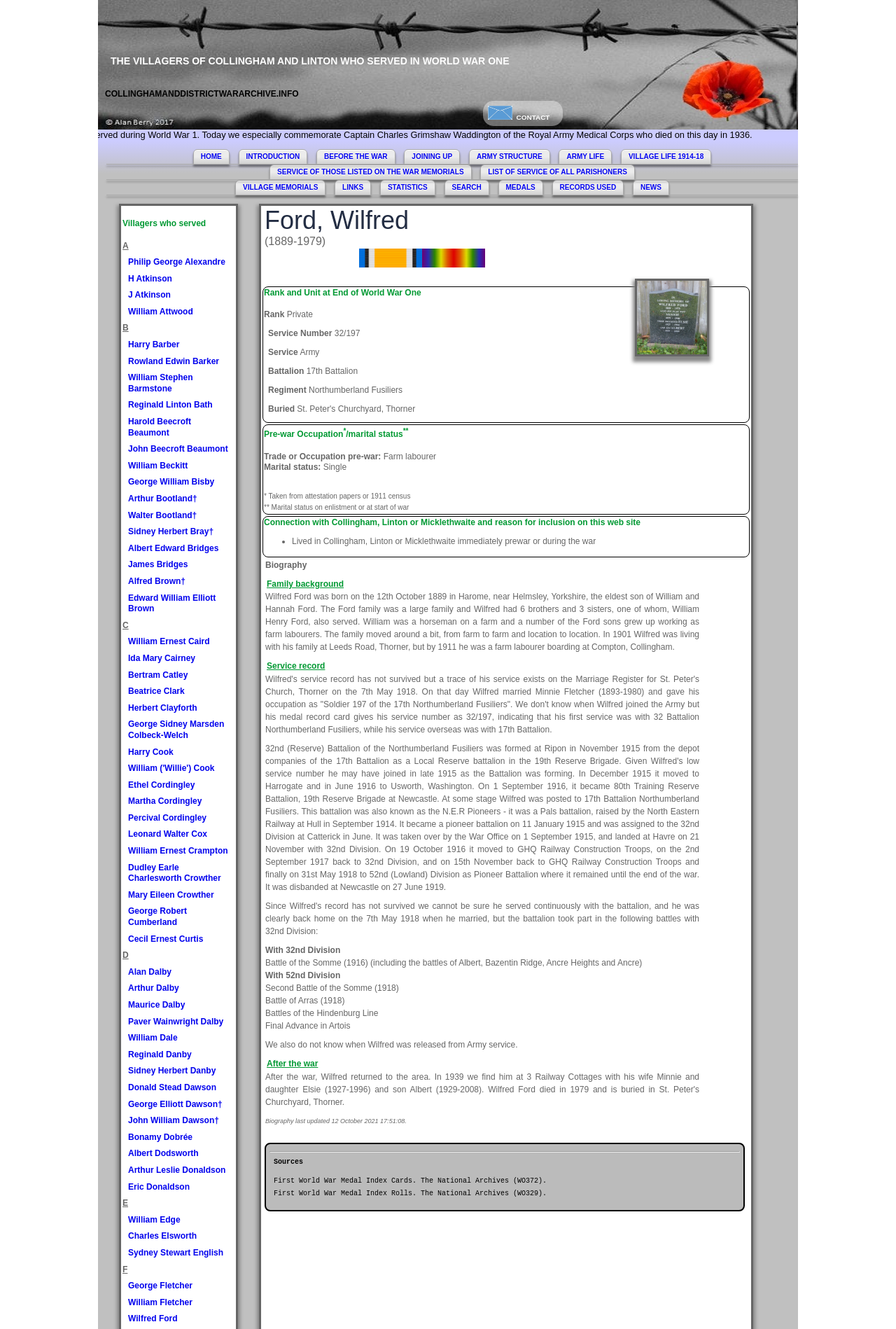Please specify the bounding box coordinates of the region to click in order to perform the following instruction: "Explore the 'SERVICE OF THOSE LISTED ON THE WAR MEMORIALS' page".

[0.309, 0.126, 0.518, 0.132]